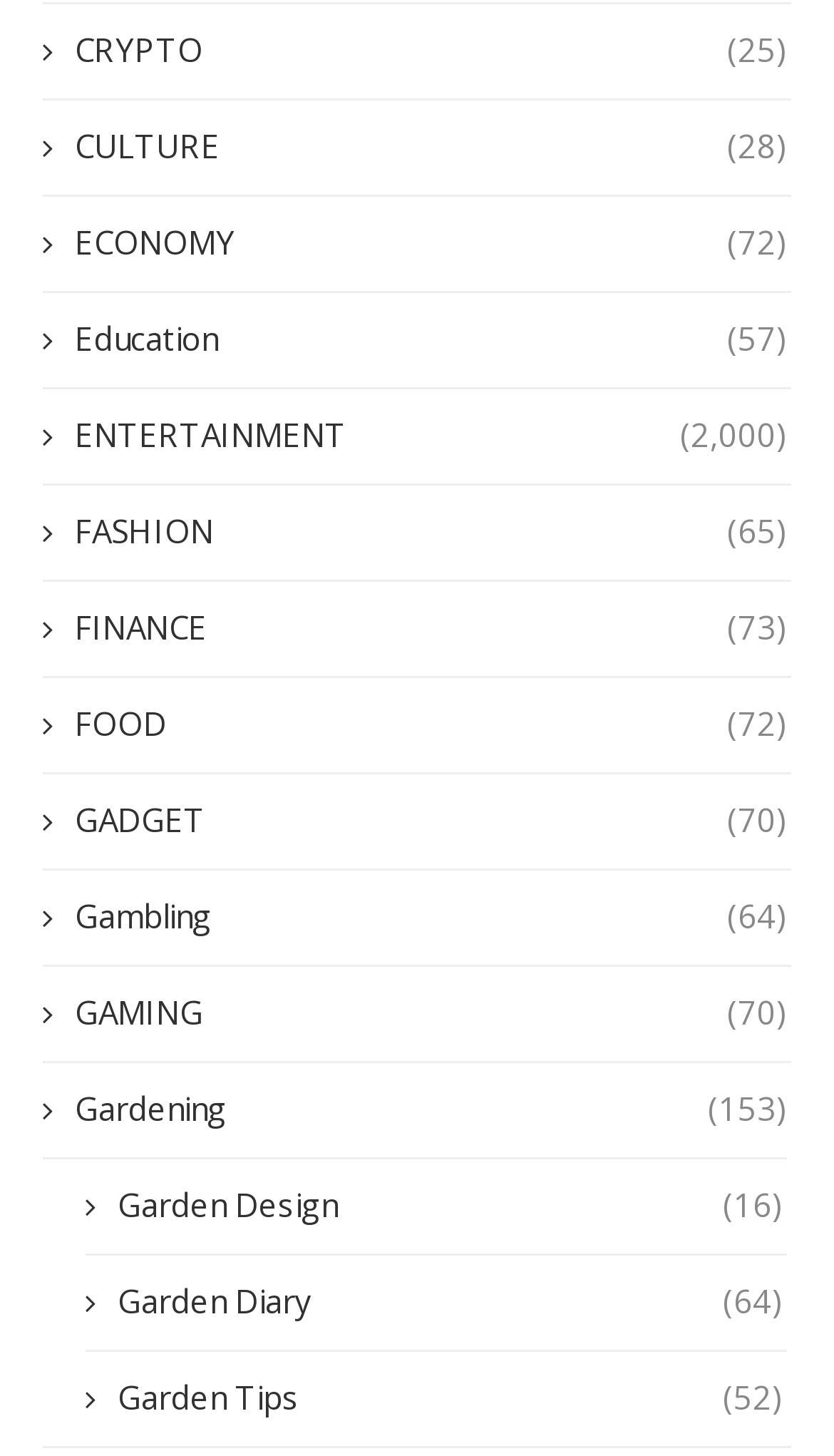For the following element description, predict the bounding box coordinates in the format (top-left x, top-left y, bottom-right x, bottom-right y). All values should be floating point numbers between 0 and 1. Description: Garden Diary (64)

[0.103, 0.878, 0.938, 0.909]